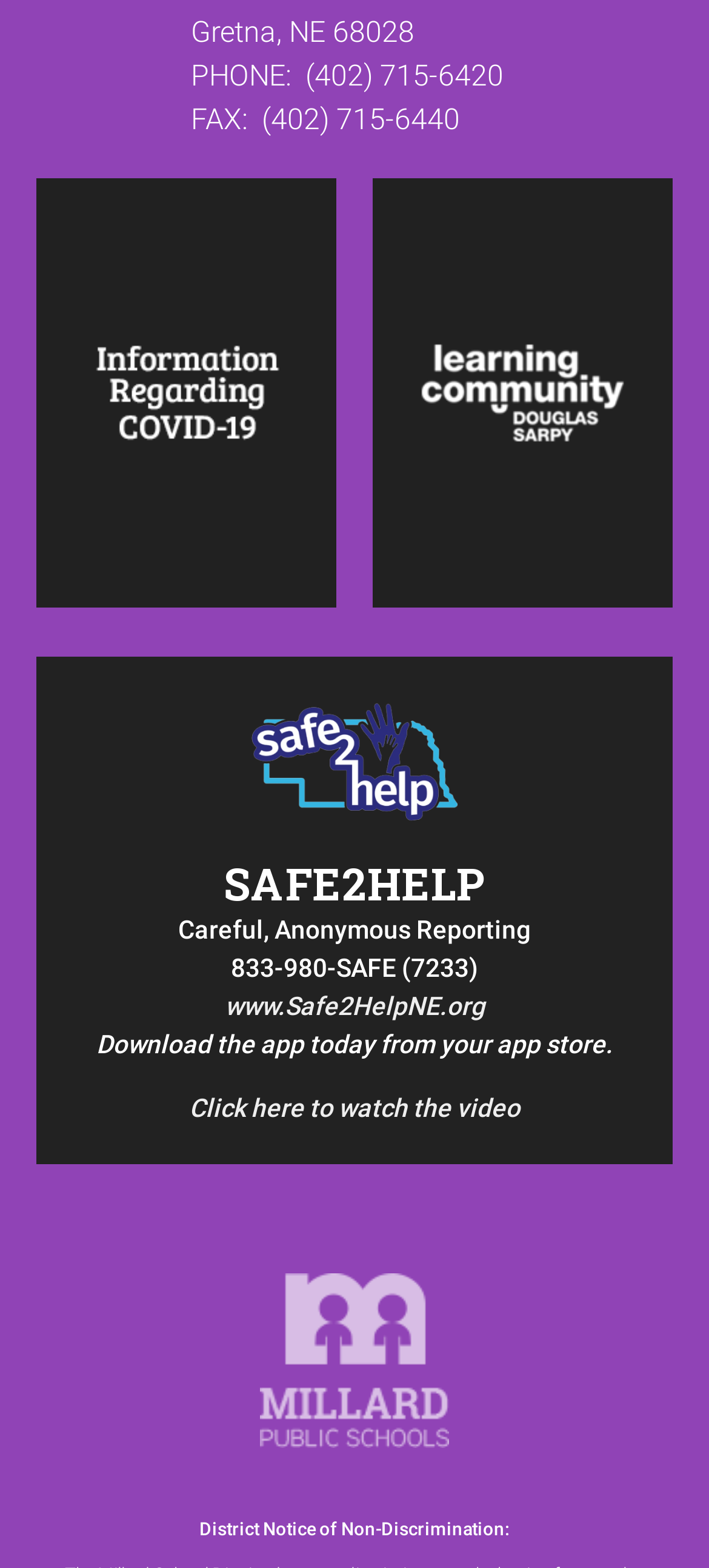By analyzing the image, answer the following question with a detailed response: What is the phone number of the school?

The phone number can be found in the top section of the webpage, next to the 'PHONE' label.